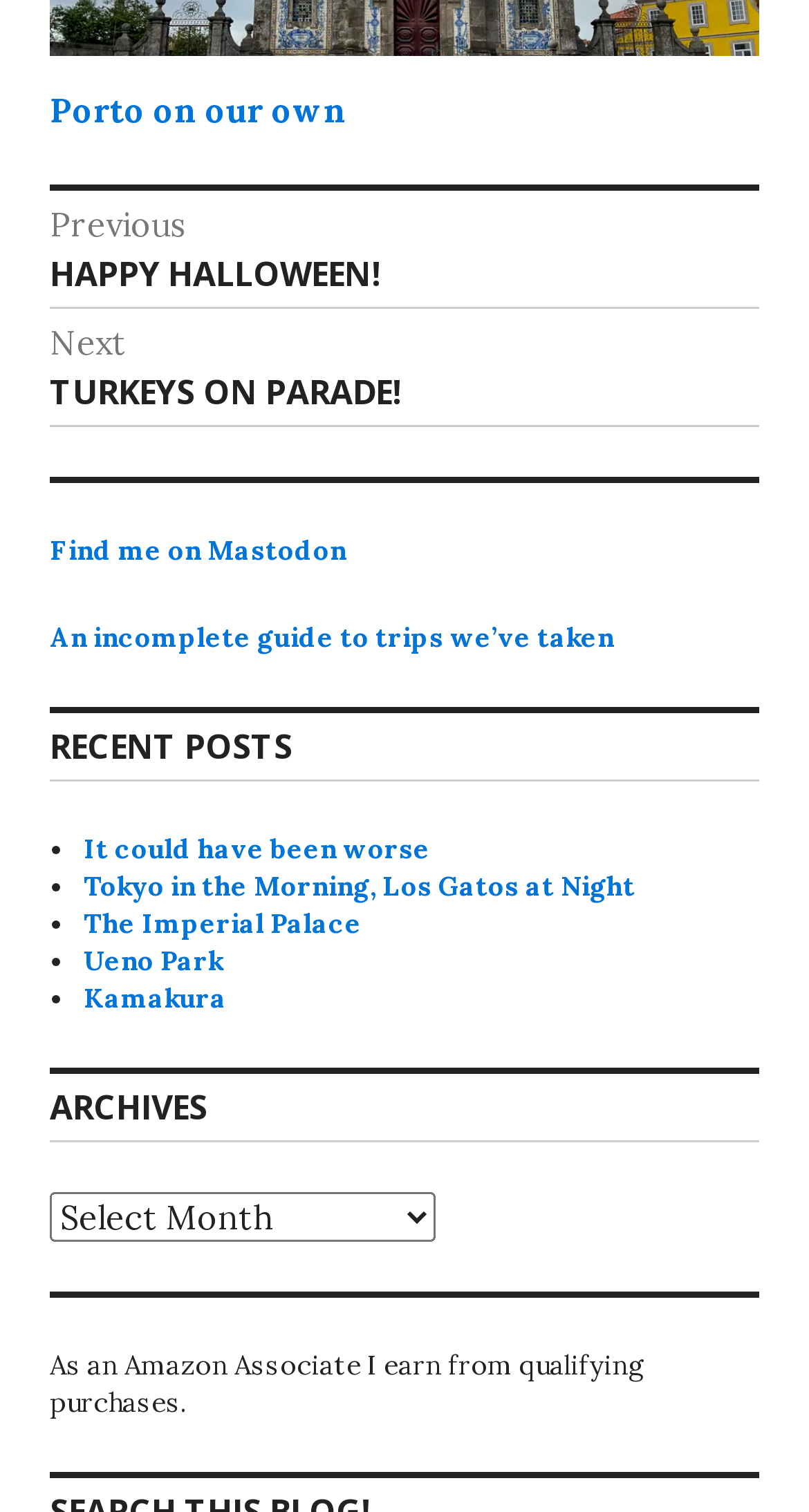What is the affiliation of the website owner?
Using the image as a reference, answer the question with a short word or phrase.

Amazon Associate